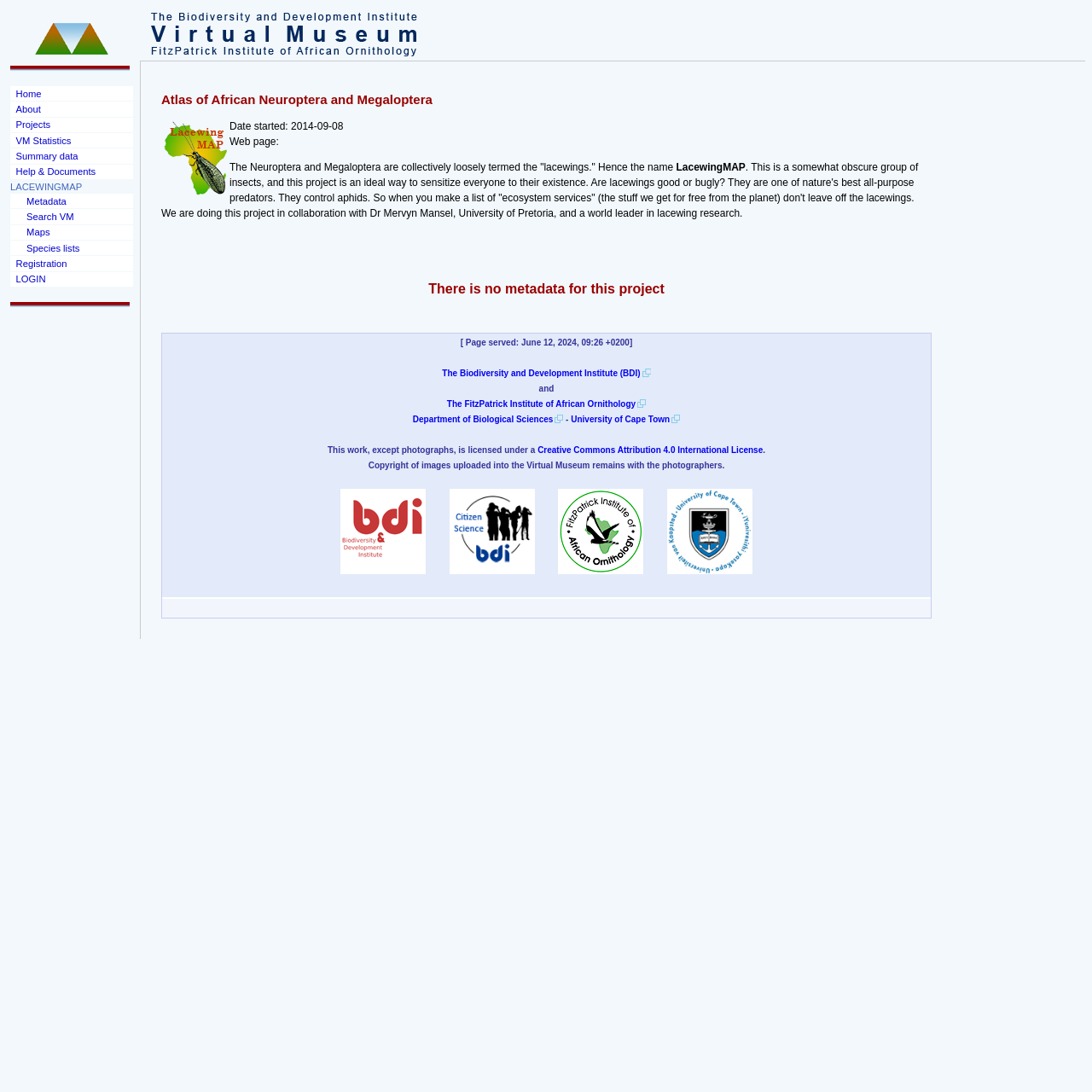What is the name of the project?
Answer with a single word or short phrase according to what you see in the image.

LacewingMAP